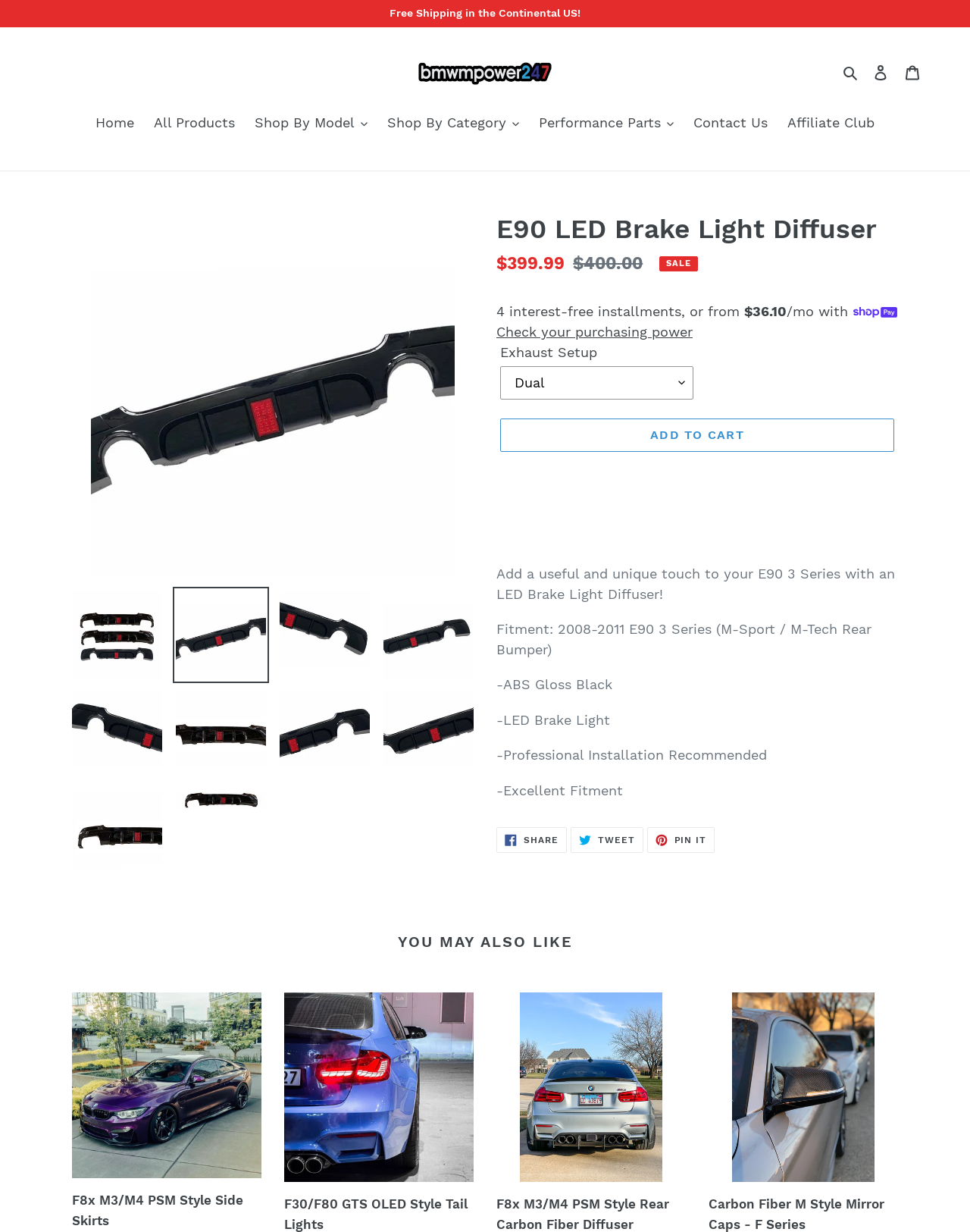What is the price of the E90 LED Brake Light Diffuser?
Examine the webpage screenshot and provide an in-depth answer to the question.

The price of the E90 LED Brake Light Diffuser can be found in the description list detail section, where it is stated as 'Sale price: $399.99'.